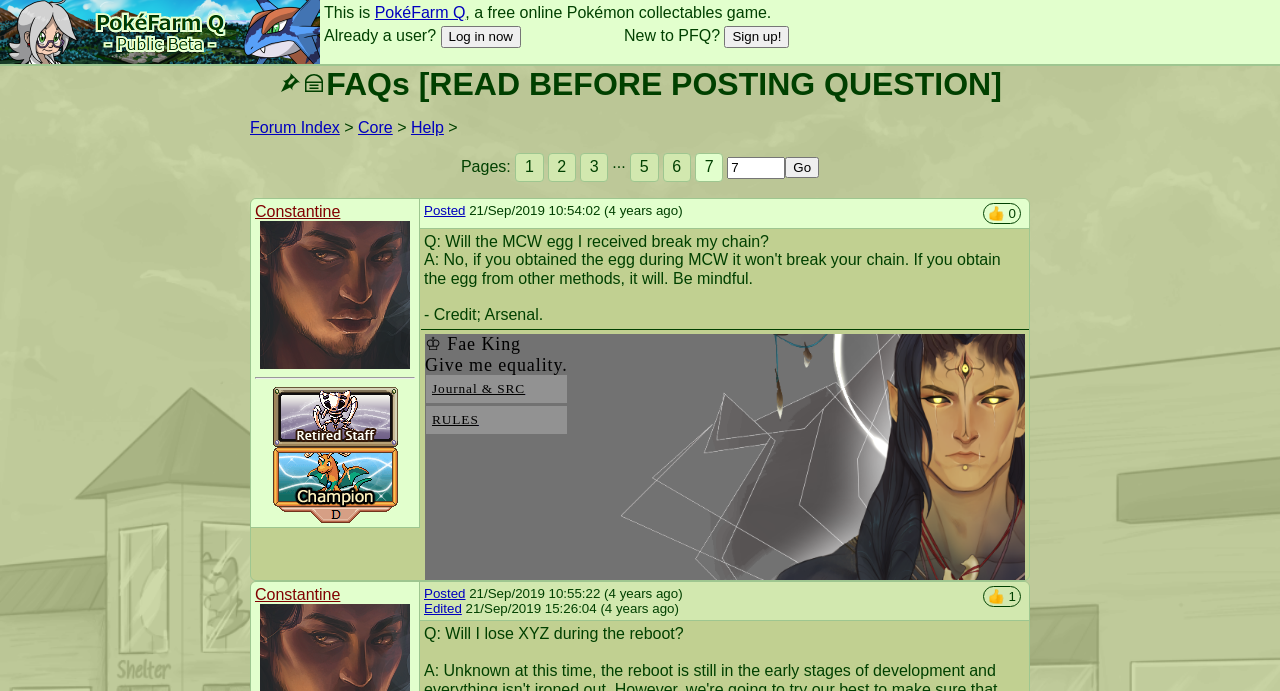Please specify the bounding box coordinates for the clickable region that will help you carry out the instruction: "Click the 'Go' button".

[0.614, 0.226, 0.64, 0.256]